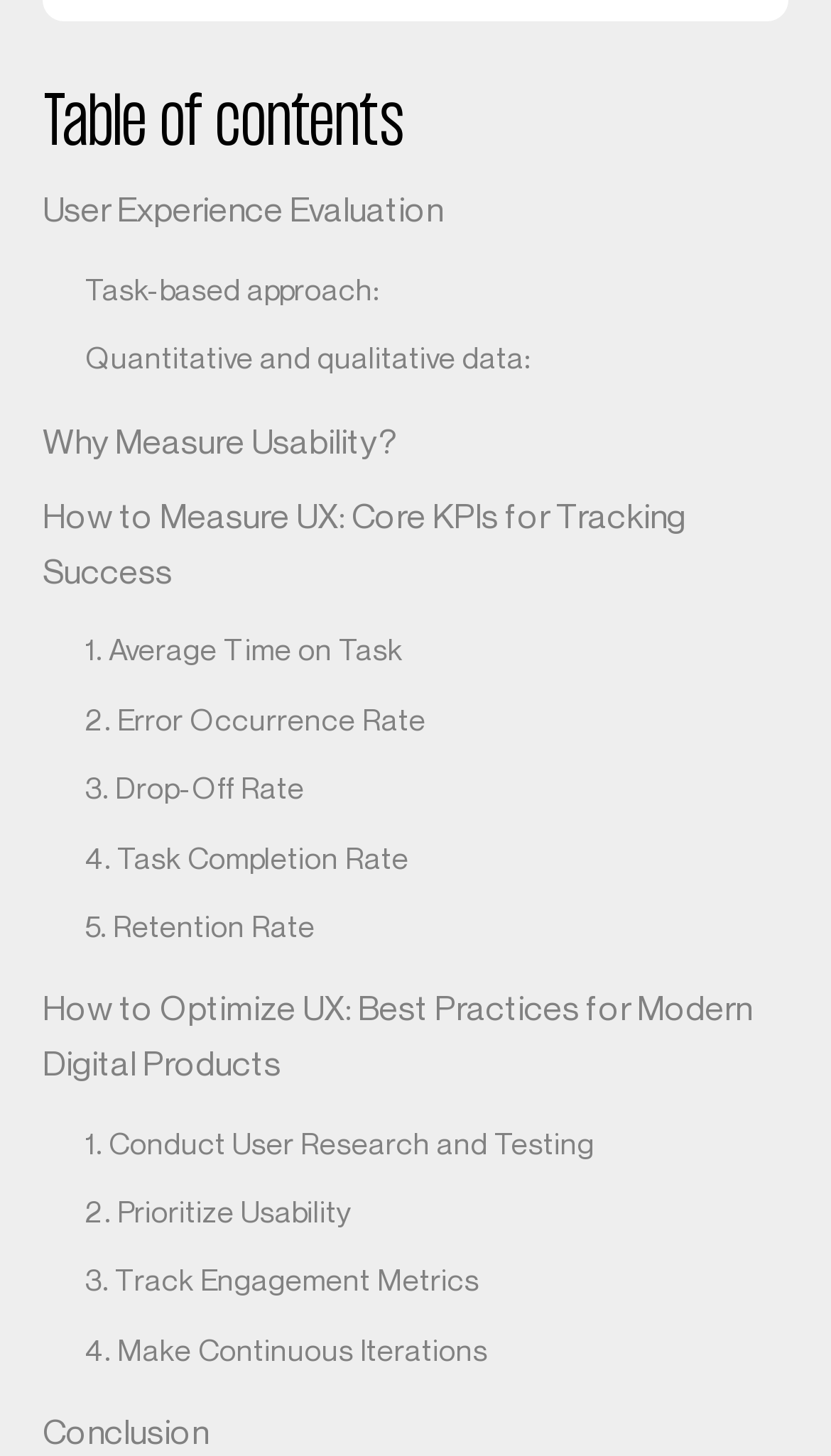Determine the bounding box for the HTML element described here: "Conclusion". The coordinates should be given as [left, top, right, bottom] with each number being a float between 0 and 1.

[0.051, 0.97, 0.251, 0.999]